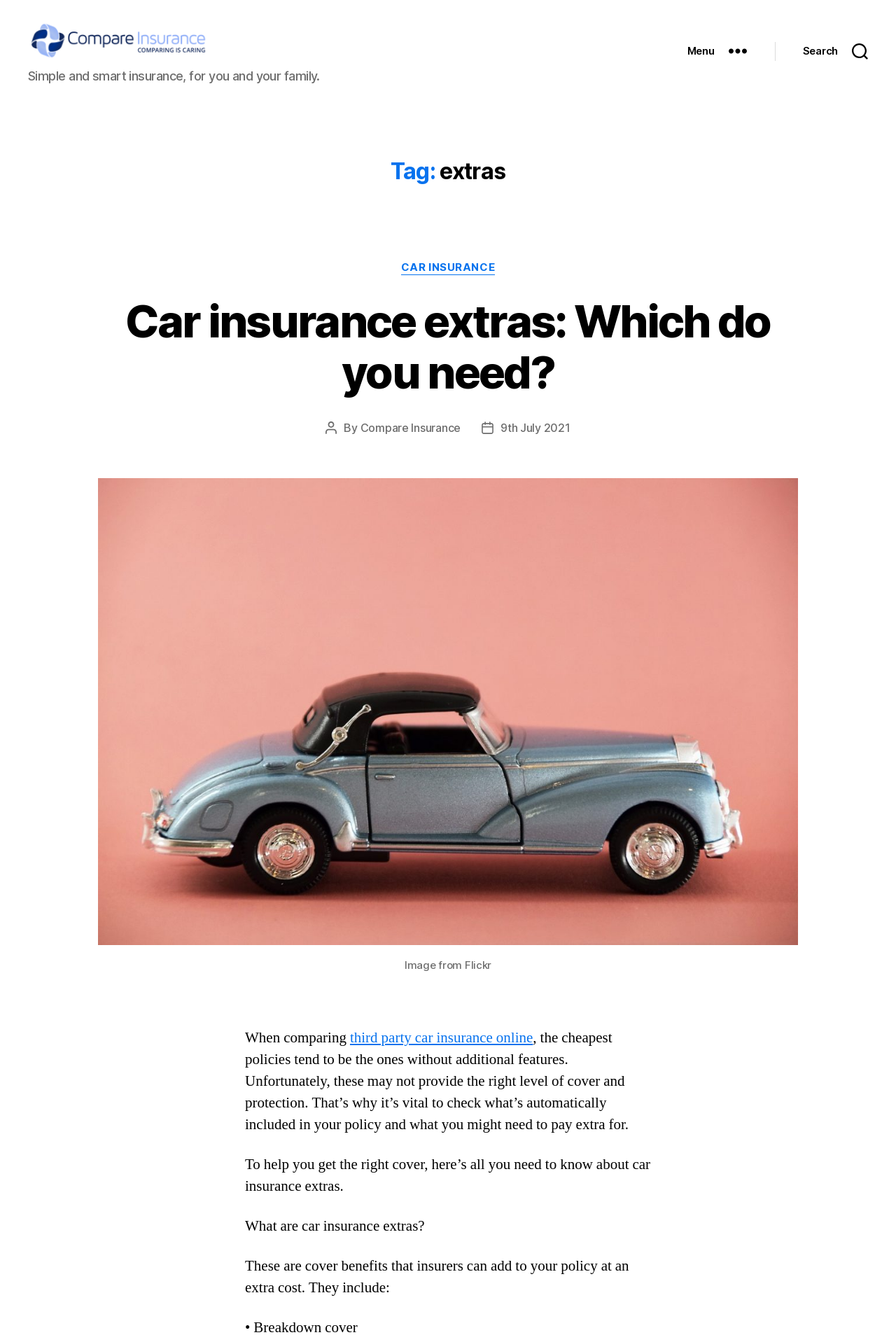Pinpoint the bounding box coordinates of the clickable element to carry out the following instruction: "Visit the 'Compare Insurance' website."

[0.402, 0.331, 0.514, 0.341]